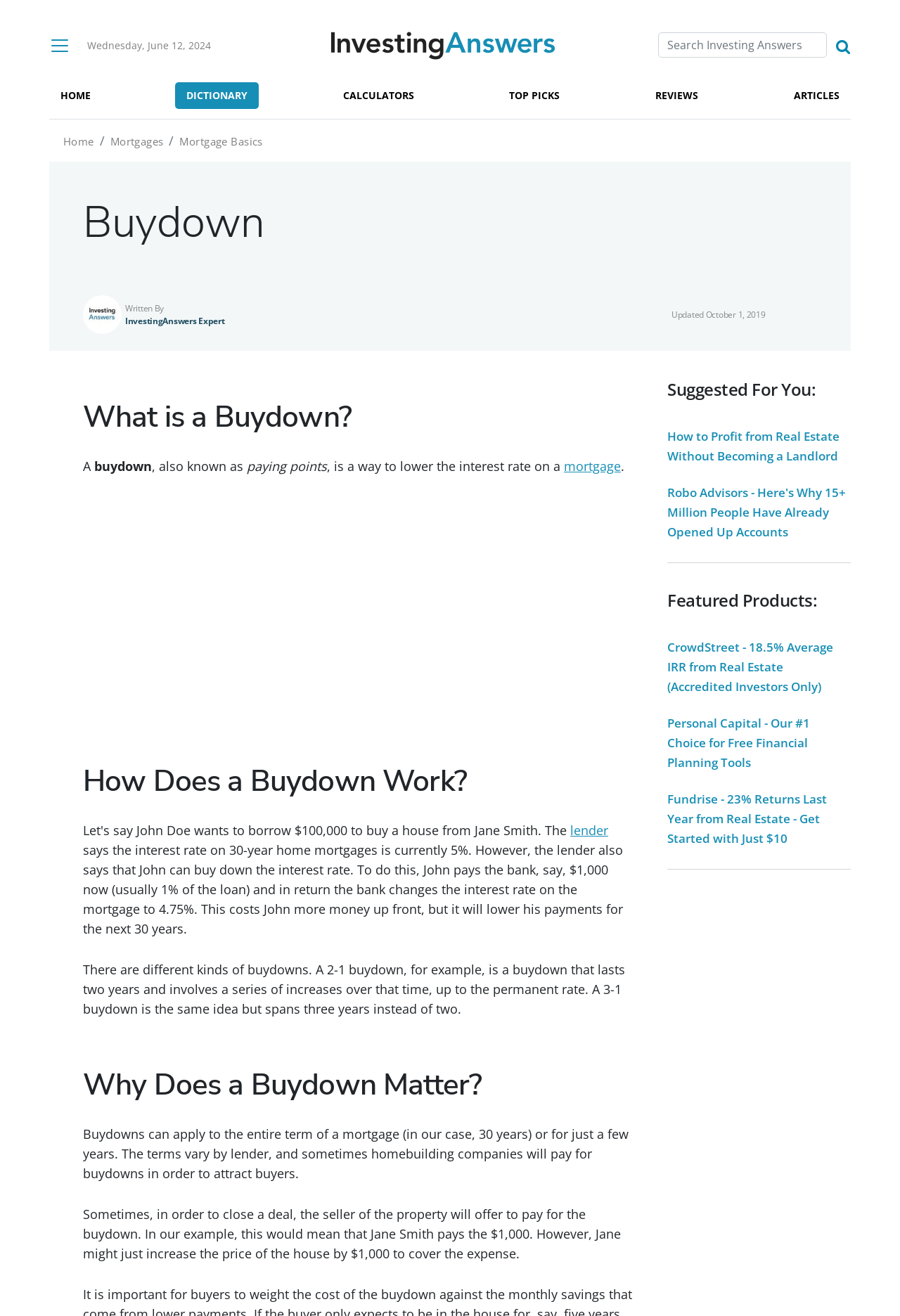What is the purpose of a buydown?
Utilize the information in the image to give a detailed answer to the question.

The webpage explains that the purpose of a buydown is to lower the monthly payments for the buyer. This is mentioned in the section 'Why Does a Buydown Matter?'.